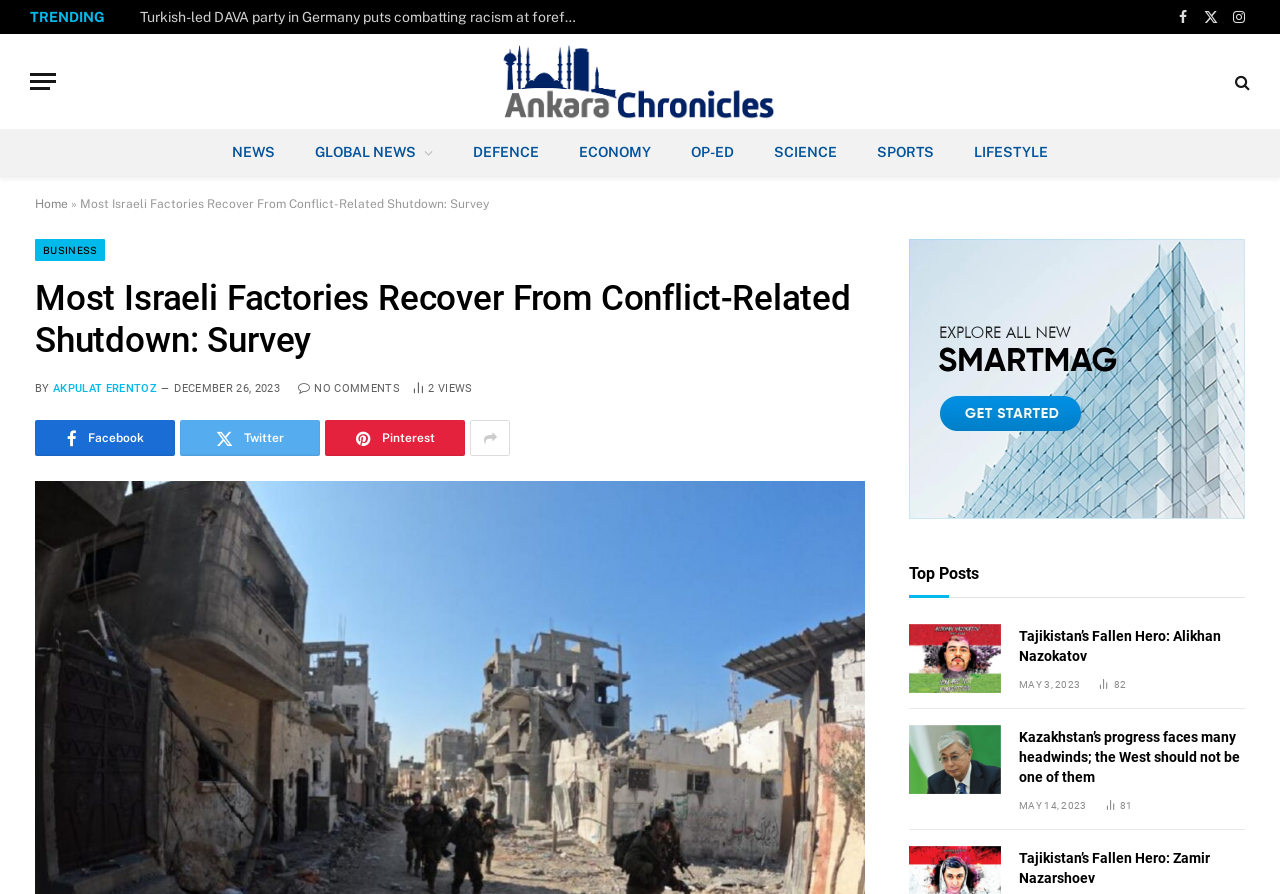Give an extensive and precise description of the webpage.

This webpage appears to be a news article page from Ankara Chronicles. At the top, there is a navigation menu with links to social media platforms, a menu button, and a logo of Ankara Chronicles. Below the navigation menu, there are several links to different news categories, including NEWS, GLOBAL NEWS, DEFENCE, ECONOMY, OP-ED, SCIENCE, SPORTS, and LIFESTYLE.

The main article is titled "Most Israeli Factories Recover From Conflict-Related Shutdown: Survey" and is written by AKPULAT ERENTOZ. The article's publication date is December 26, 2023. There are social media sharing links and a comment count below the article title.

On the right side of the page, there is a section titled "Top Posts" with several article previews. Each preview includes a title, publication date, and article view count. The titles of the top posts include "Tajikistan’s Fallen Hero: Alikhan Nazokatov", "Kazakhstan’s progress faces many headwinds; the West should not be one of them", and "Tajikistan’s Fallen Hero: Zamir Nazarshoev".

There is also a large banner advertisement at the bottom of the page with a link to "Demo".